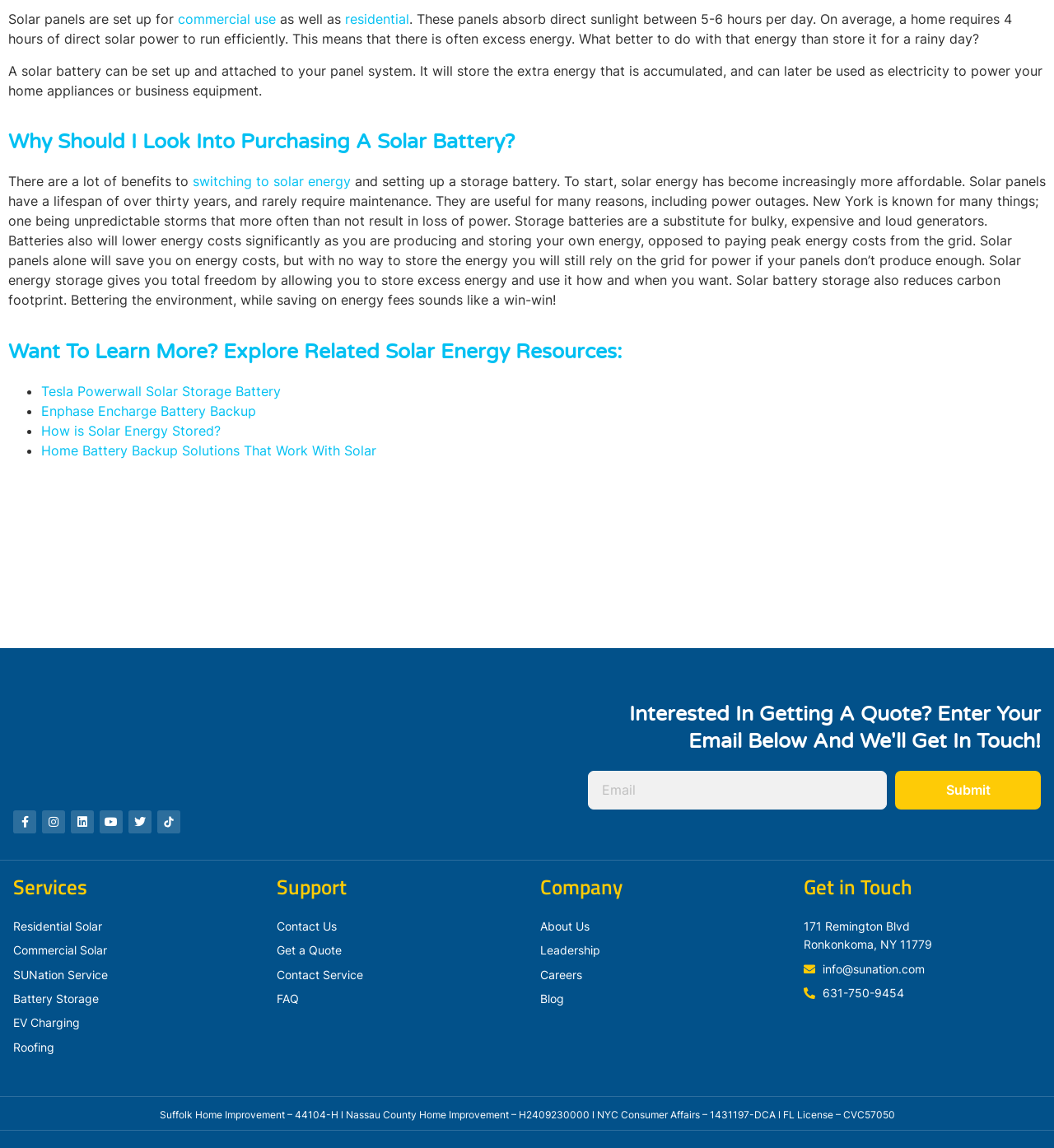Identify the bounding box coordinates of the area that should be clicked in order to complete the given instruction: "Click on the 'Contact Us' link". The bounding box coordinates should be four float numbers between 0 and 1, i.e., [left, top, right, bottom].

[0.262, 0.799, 0.488, 0.815]